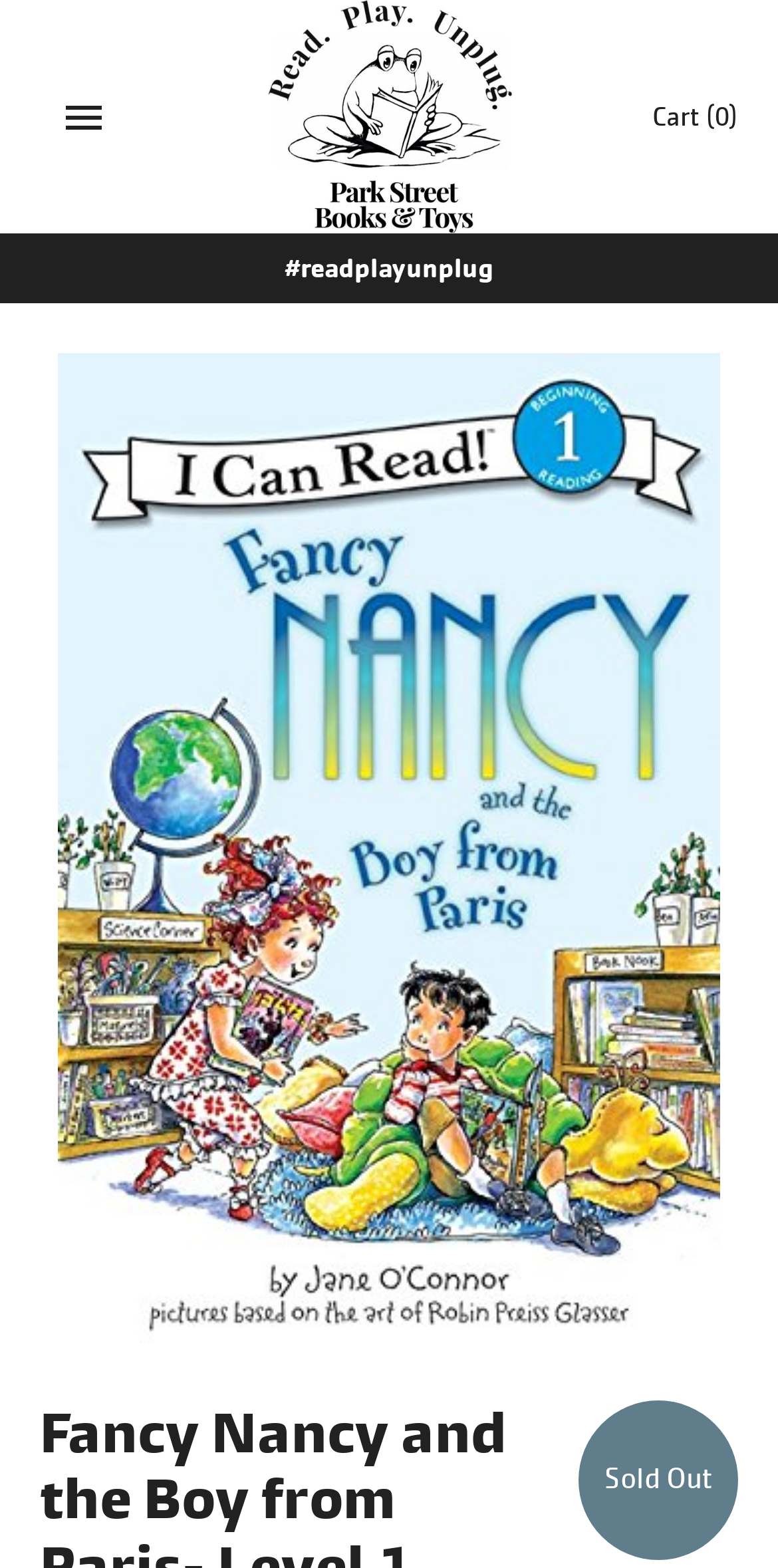Provide the bounding box coordinates for the UI element that is described as: "Left".

[0.0, 0.0, 0.128, 0.044]